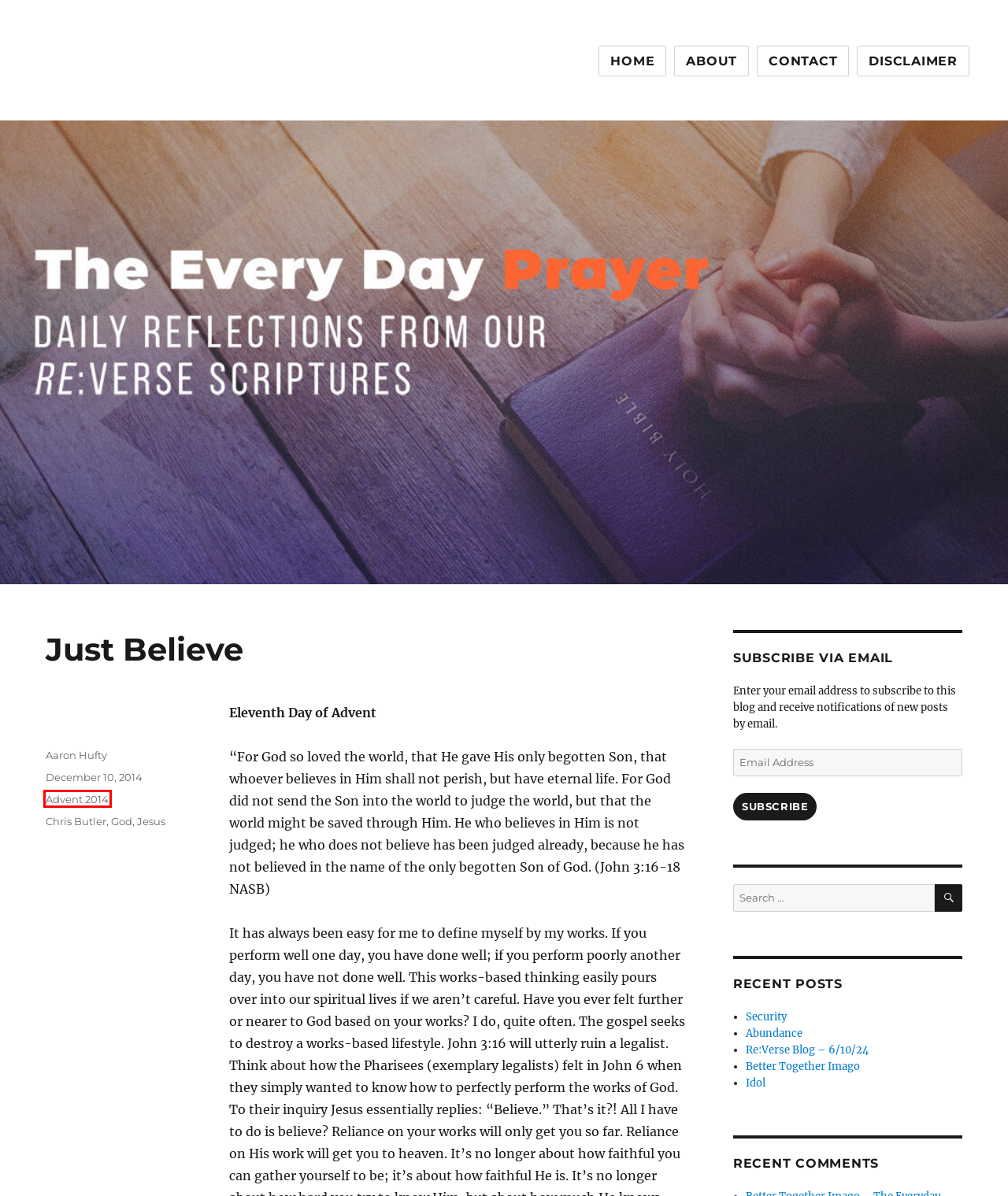Review the webpage screenshot provided, noting the red bounding box around a UI element. Choose the description that best matches the new webpage after clicking the element within the bounding box. The following are the options:
A. Chris Butler – The Everyday Prayer
B. Contact – The Everyday Prayer
C. Advent 2014 – The Everyday Prayer
D. Disclaimer – The Everyday Prayer
E. About – The Everyday Prayer
F. Aaron Hufty – The Everyday Prayer
G. Re:Verse Blog – 6/10/24 – The Everyday Prayer
H. God – The Everyday Prayer

C